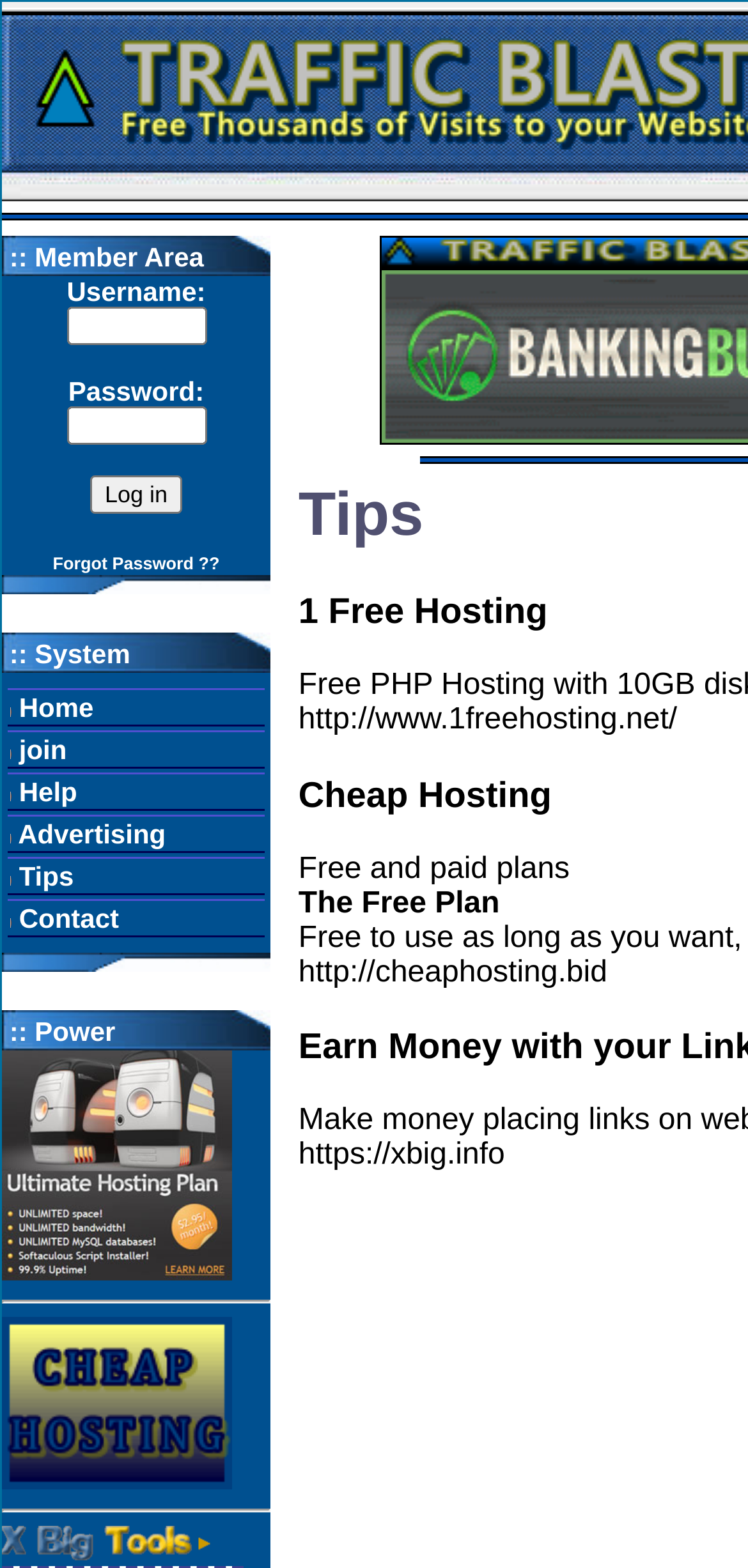Please determine the bounding box coordinates for the UI element described as: "Contact".

[0.015, 0.576, 0.159, 0.595]